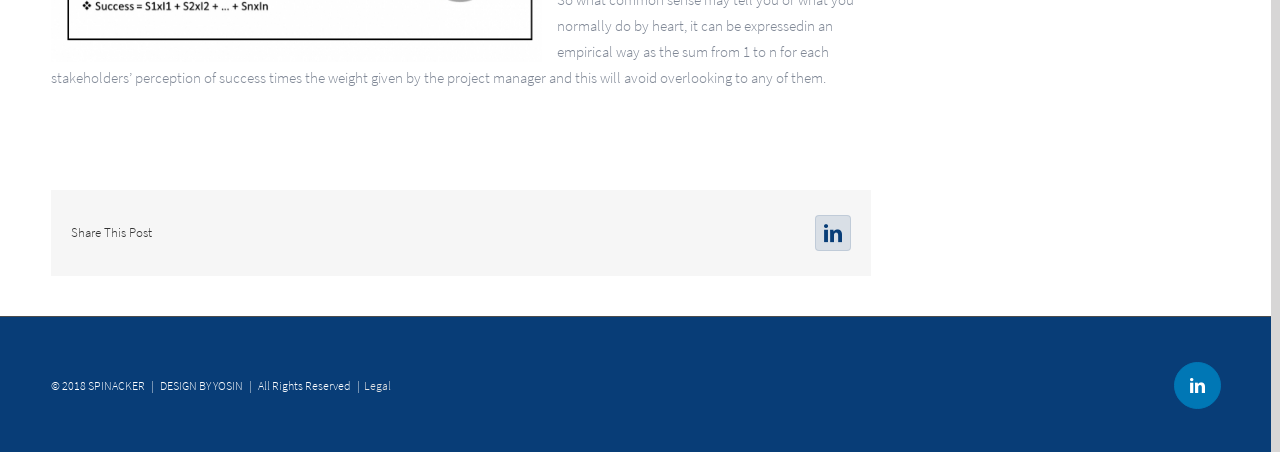Based on the element description, predict the bounding box coordinates (top-left x, top-left y, bottom-right x, bottom-right y) for the UI element in the screenshot: LinkedIn

[0.917, 0.802, 0.954, 0.906]